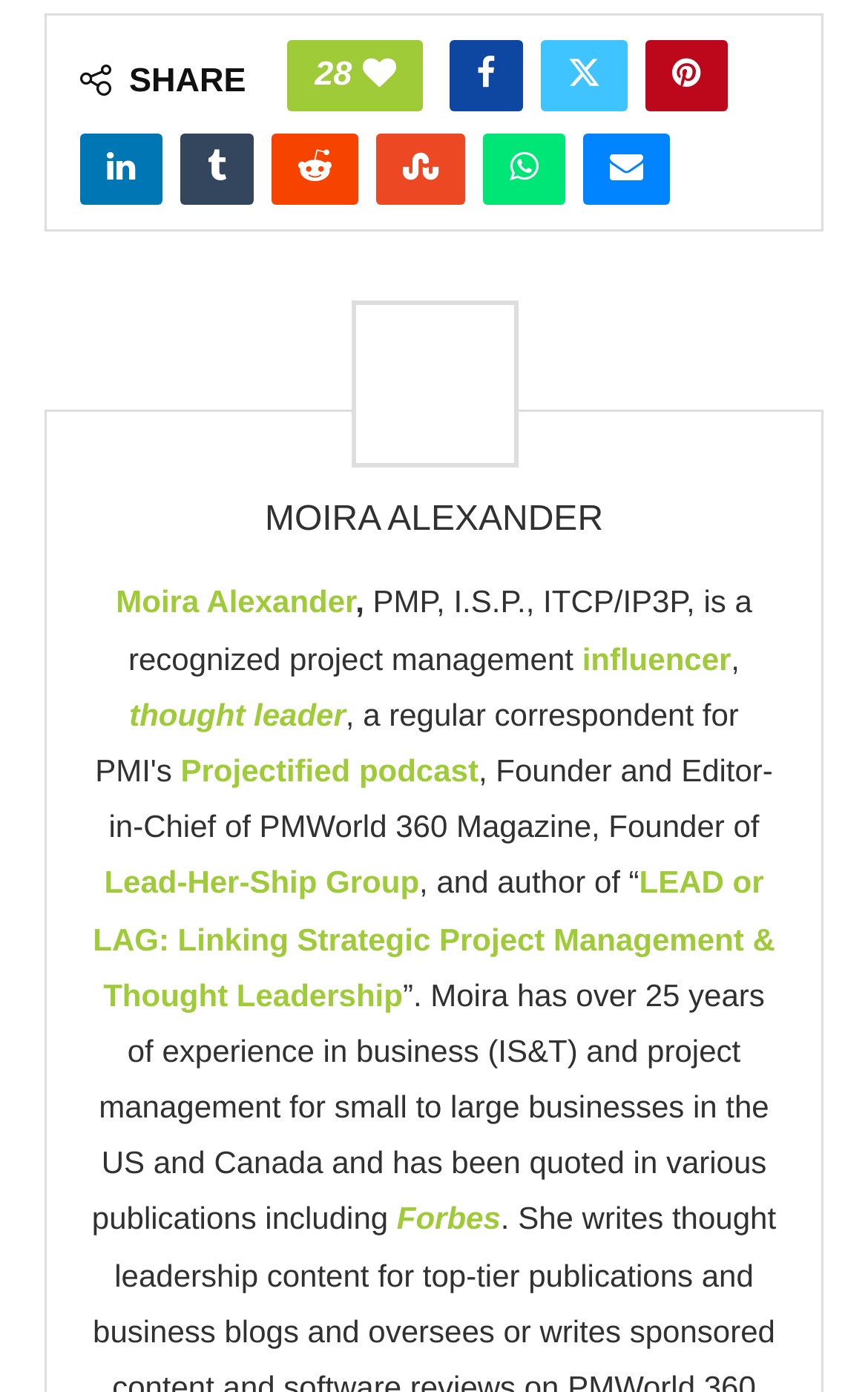From the webpage screenshot, predict the bounding box of the UI element that matches this description: "Pinterest".

[0.744, 0.029, 0.838, 0.081]